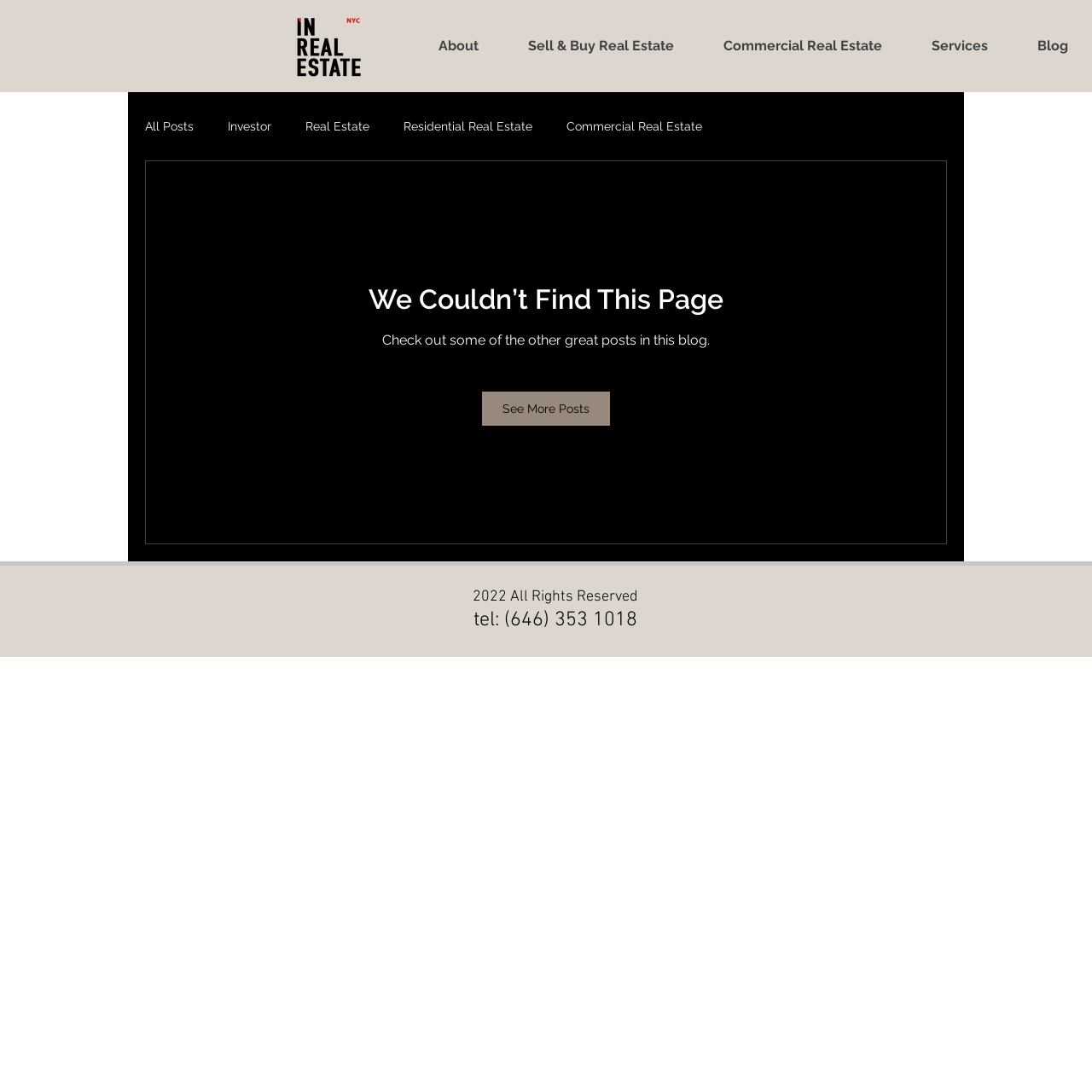Please find the bounding box coordinates of the section that needs to be clicked to achieve this instruction: "Click on About".

[0.379, 0.023, 0.461, 0.062]